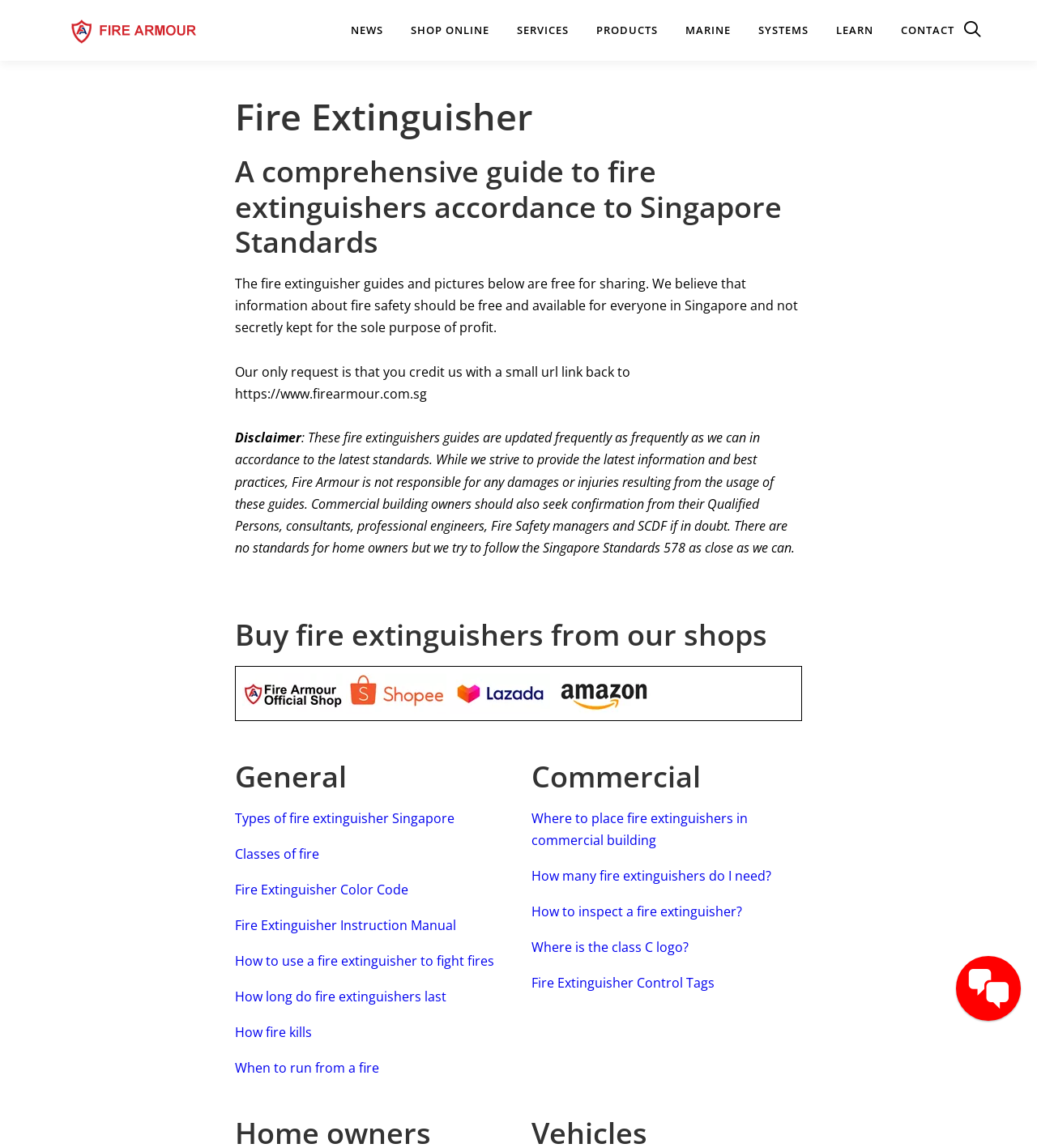What is the disclaimer about on this webpage?
Please provide a comprehensive answer based on the contents of the image.

The disclaimer on the webpage states that Fire Armour is not responsible for any damages or injuries resulting from the usage of the guides, and commercial building owners should seek confirmation from their Qualified Persons, consultants, professional engineers, Fire Safety managers, and SCDF if in doubt.